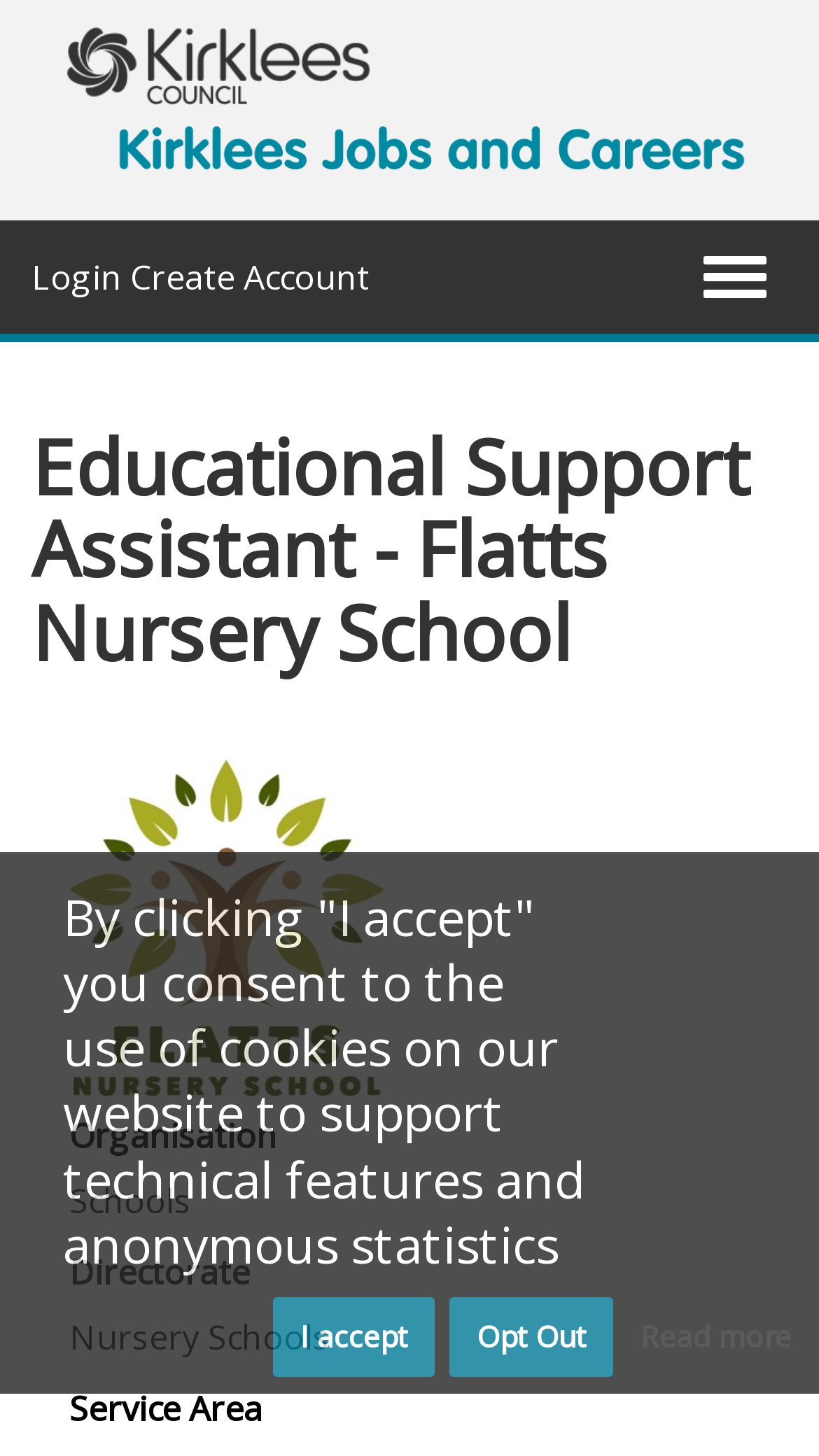Describe the webpage in detail, including text, images, and layout.

The webpage is about a job posting for an Educational Support Assistant at Flatts Nursery School, with an application deadline of November 21, 2023, at 09:00. 

At the top of the page, there is a notification about the use of cookies on the website, with two buttons to either accept or opt out of the cookie policy. Below this notification, there is a link to read more about the cookie policy.

On the top-left corner of the page, there is a link to Kirklees Council, accompanied by a small image of the council's logo. Next to it, there is a larger image of Kirklees Jobs and Careers. 

A navigation toggle button is located on the top-right corner of the page. Below it, there are two links: one to log in and another to create an account.

The main content of the page is divided into sections, with a clear heading indicating the job title and the school's name. The job details are presented in a structured format, with terms and definitions listed in a hierarchical manner. The terms include Organisation, Directorate, and Service Area, each with a corresponding definition. There are also some empty terms with no text content. 

Throughout the page, there are several images, including the Kirklees Council logo, the Kirklees Jobs and Careers image, and an image associated with the job posting.